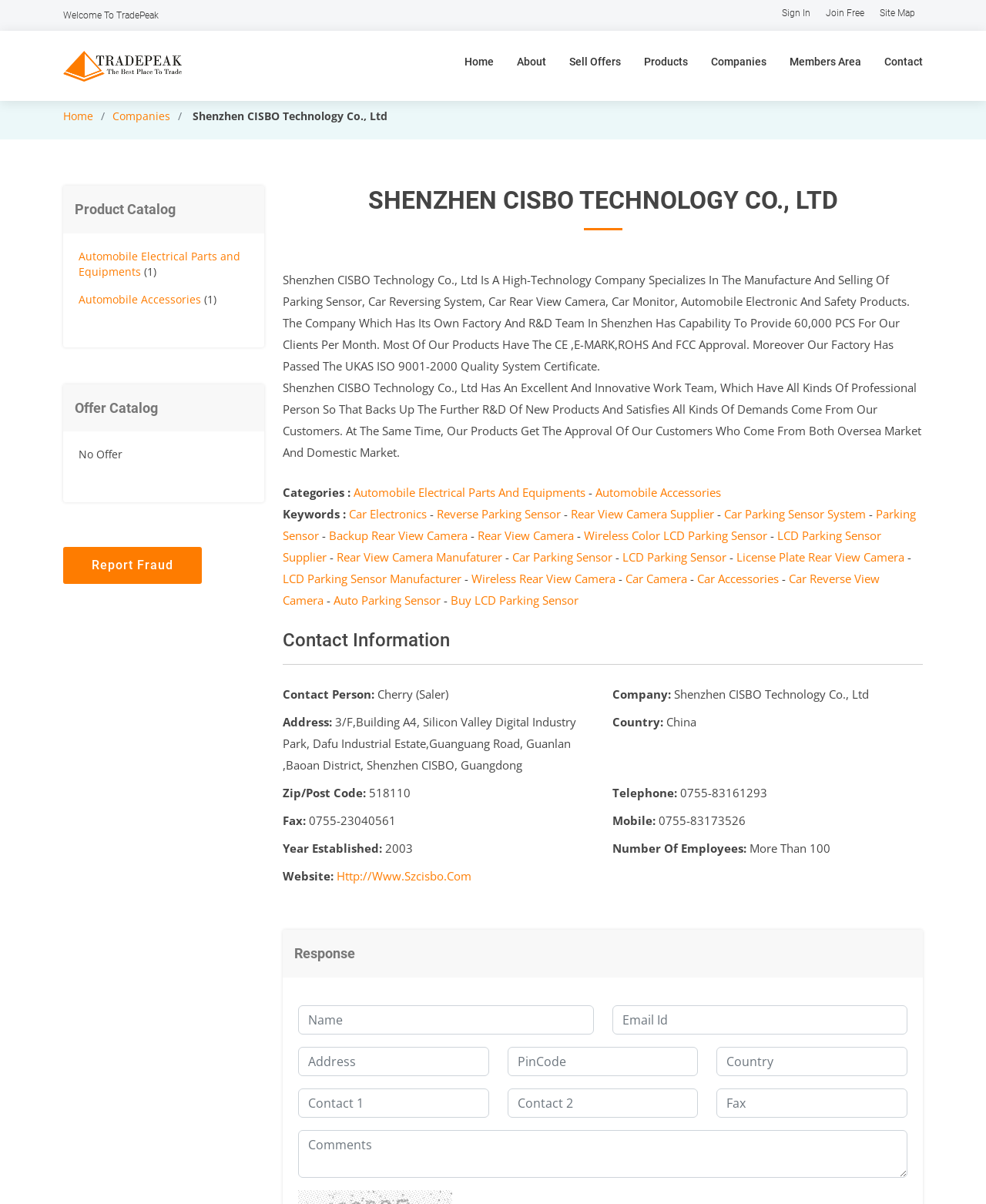Find the coordinates for the bounding box of the element with this description: "Report Fraud".

[0.064, 0.454, 0.205, 0.485]